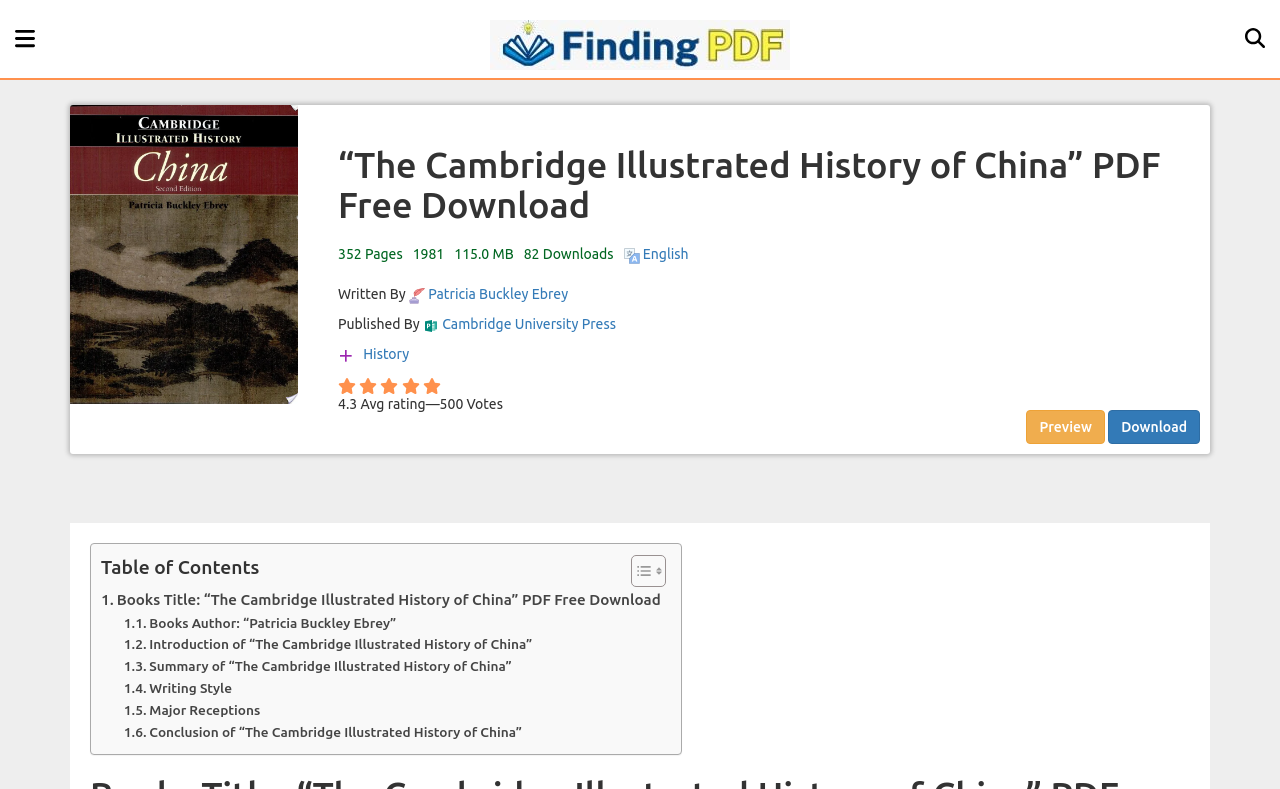Generate the text content of the main headline of the webpage.

“The Cambridge Illustrated History of China” PDF Free Download